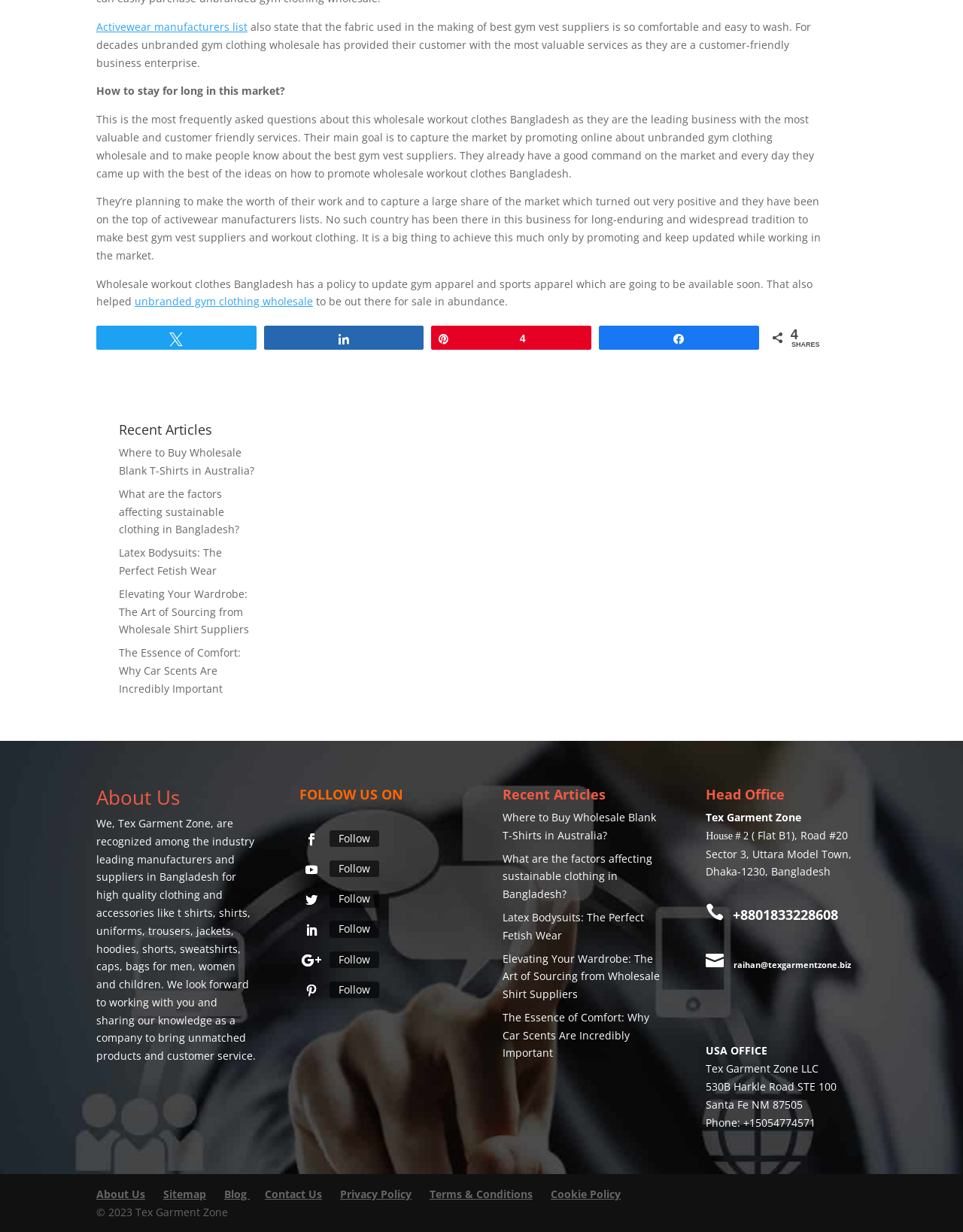Where is the Head Office of Tex Garment Zone located?
Based on the image, answer the question with a single word or brief phrase.

Dhaka, Bangladesh